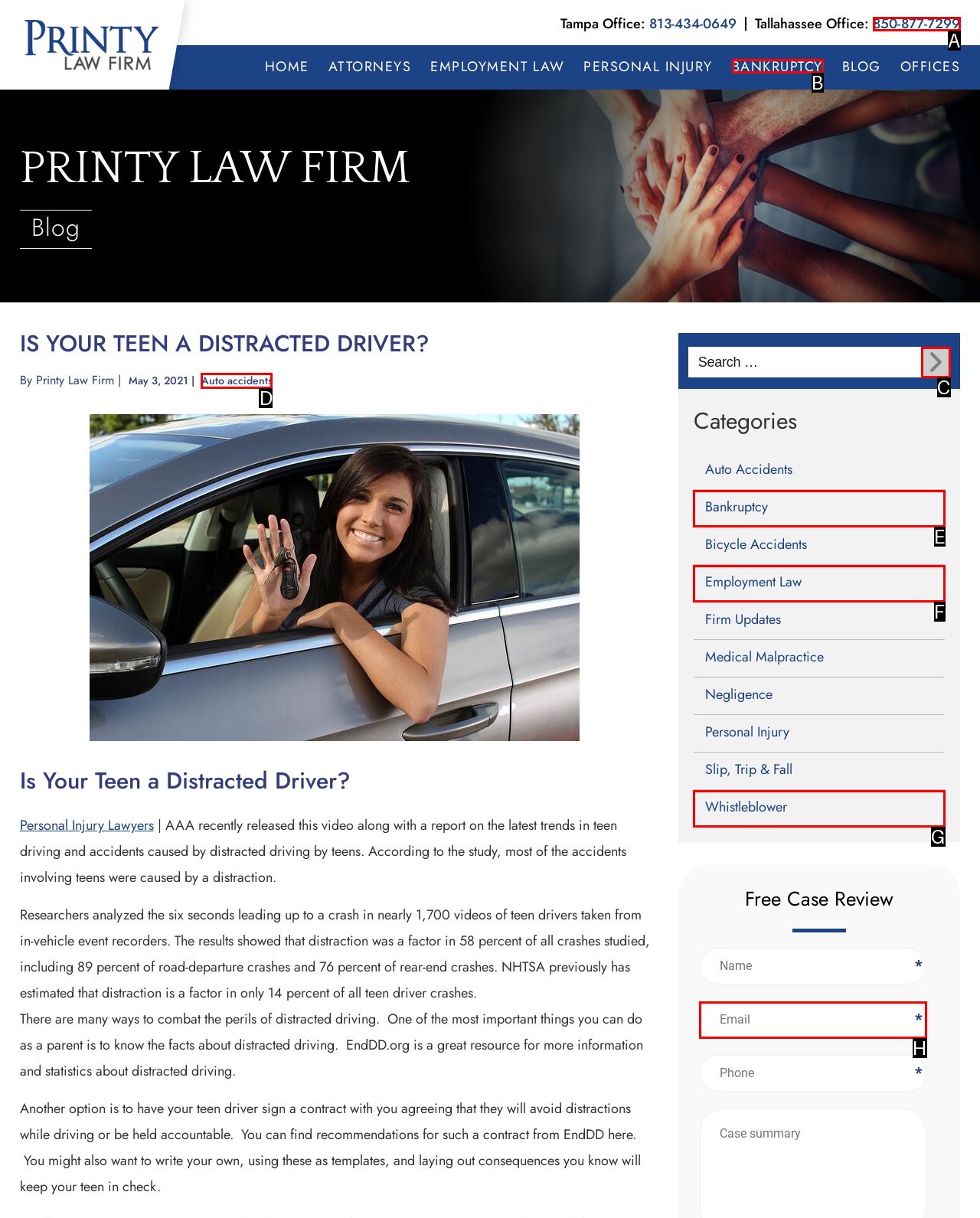For the instruction: Click the 'BANKRUPTCY' link, which HTML element should be clicked?
Respond with the letter of the appropriate option from the choices given.

B